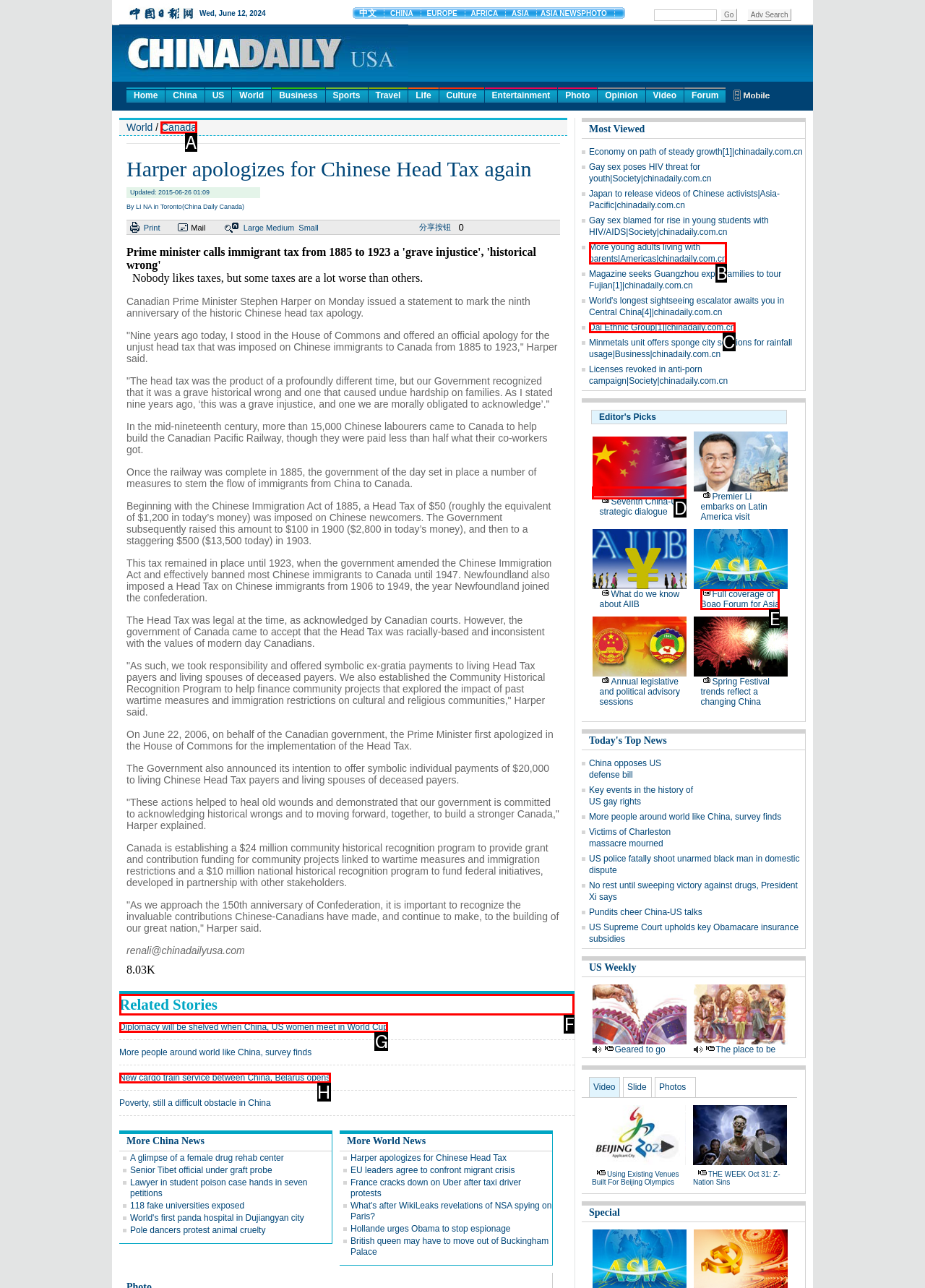From the given choices, which option should you click to complete this task: Click the 'Related Stories' heading? Answer with the letter of the correct option.

F